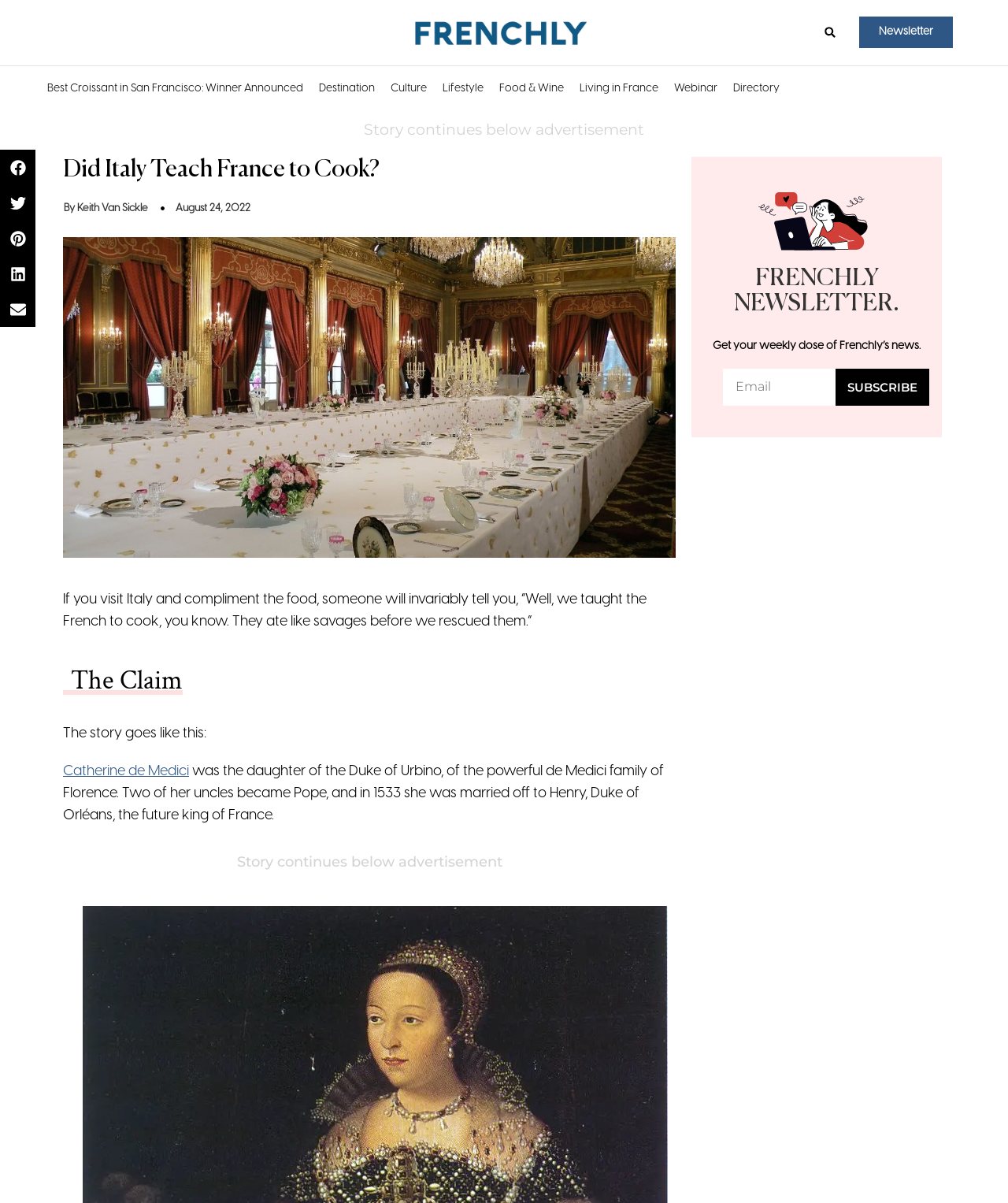Summarize the webpage with intricate details.

The webpage is about the topic "Did Italy Teach France to Cook?" and features a logo at the top left corner. A search bar is located at the top right corner, accompanied by a "Newsletter" link. Below the search bar, there are several links to different categories, including "Best Croissant in San Francisco: Winner Announced", "Destination", "Culture", "Lifestyle", "Food & Wine", "Living in France", "Webinar", and "Directory".

On the left side of the page, there are social media sharing buttons for Facebook, Twitter, Pinterest, LinkedIn, and email. Above these buttons, there is a heading that reads "Did Italy Teach France to Cook?" followed by a link to the author's name, "By Keith Van Sickle", and a timestamp indicating the article was published on August 24, 2022.

The main content of the page features an image of a group of people in a room, followed by a block of text that discusses the claim that Italy taught France to cook. The text is divided into sections, with headings such as "The Claim" and paragraphs that provide more information about Catherine de Medici and her role in French cuisine.

At the bottom of the page, there is a section promoting the "FRENCHLY NEWSLETTER" with a heading and a subheading that invites readers to subscribe for weekly news updates. An email textbox and a "SUBSCRIBE" button are provided for users to input their email addresses and sign up for the newsletter.